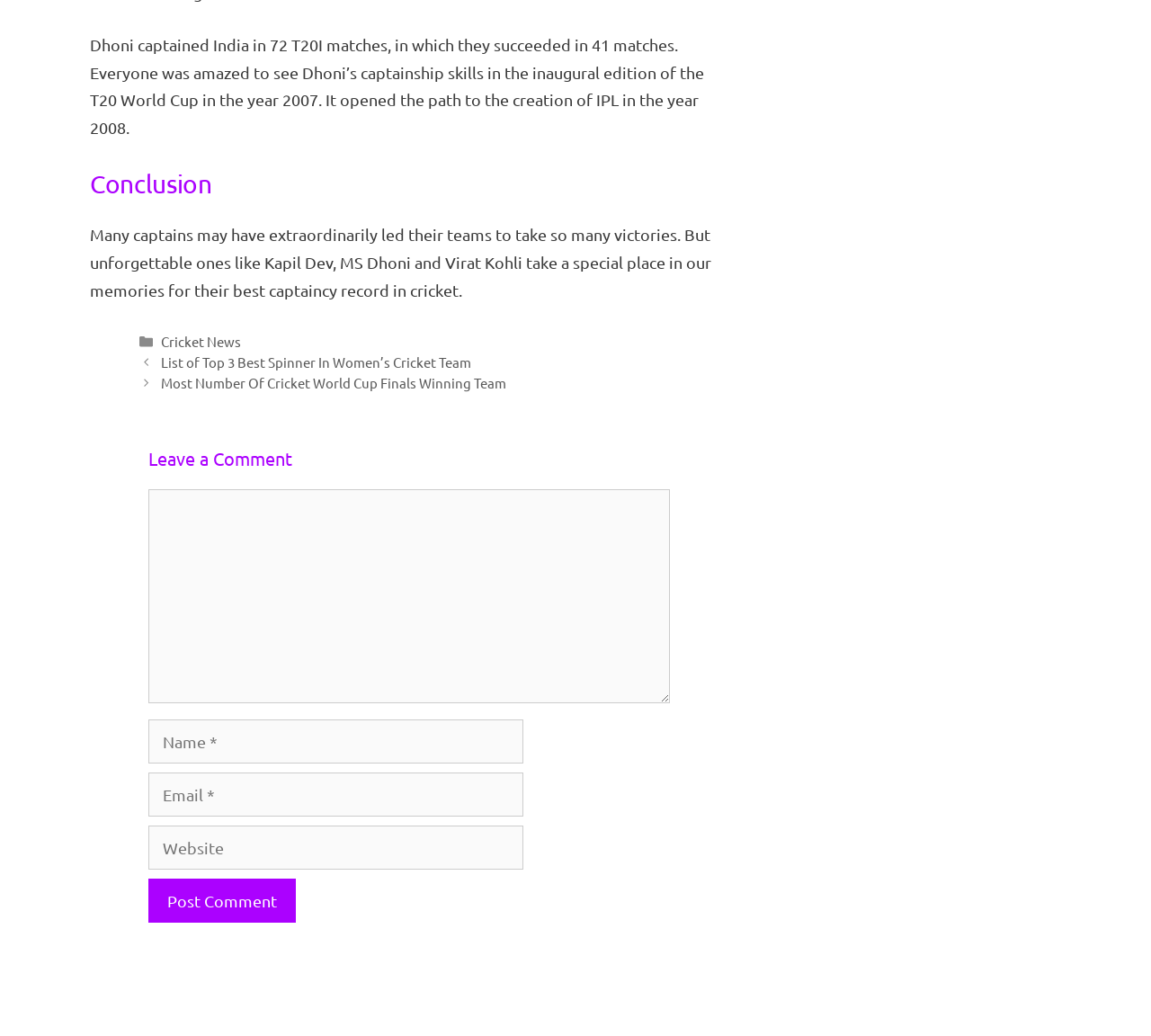Please give a succinct answer to the question in one word or phrase:
What is the purpose of the 'Previous' and 'Next' links?

Post navigation